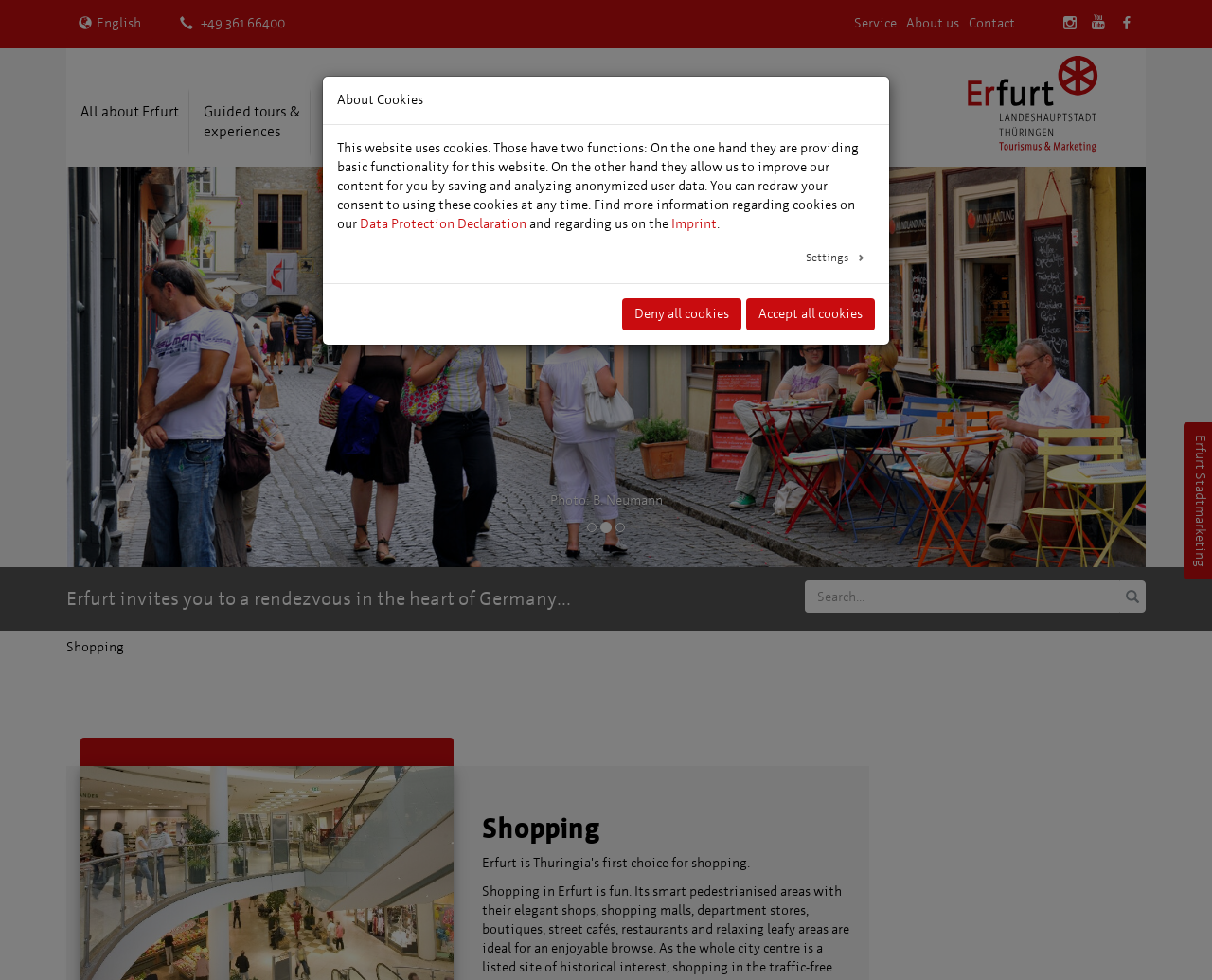What is the language of the website?
Give a single word or phrase as your answer by examining the image.

English